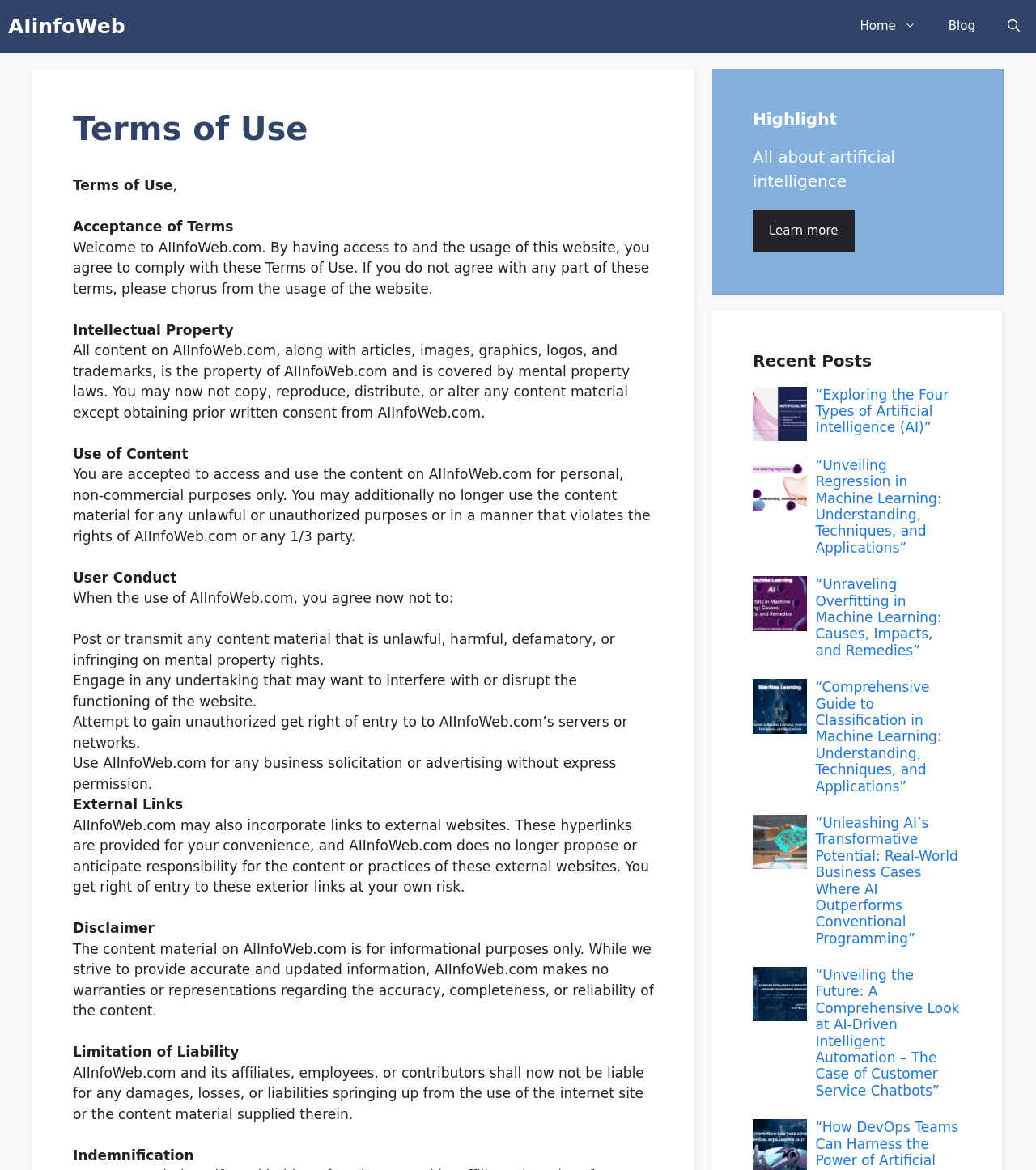Determine the bounding box coordinates of the clickable element to complete this instruction: "Click on the 'Home' link". Provide the coordinates in the format of four float numbers between 0 and 1, [left, top, right, bottom].

[0.814, 0.0, 0.9, 0.045]